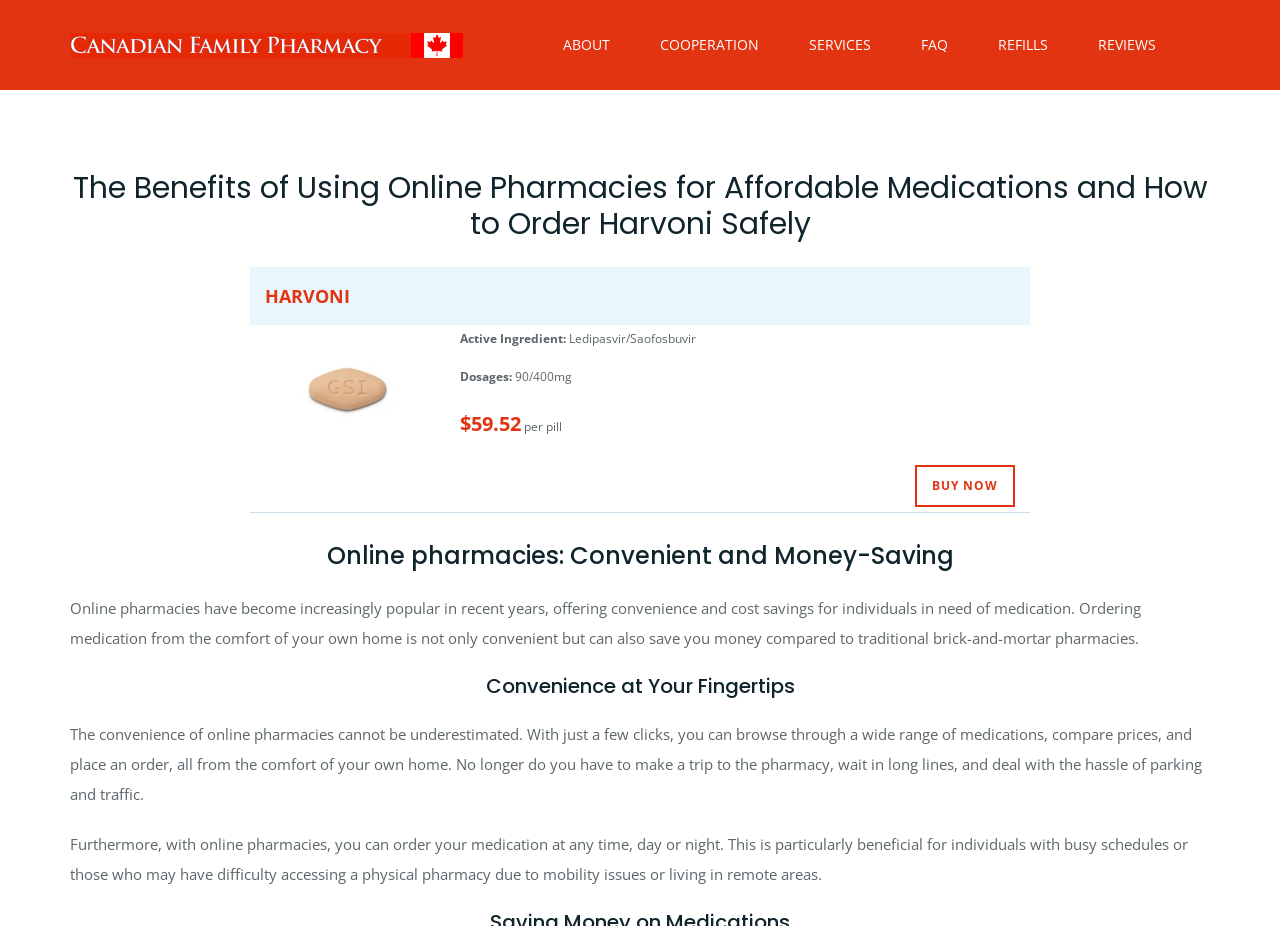Point out the bounding box coordinates of the section to click in order to follow this instruction: "Read the 'FAQ' section".

[0.701, 0.022, 0.758, 0.076]